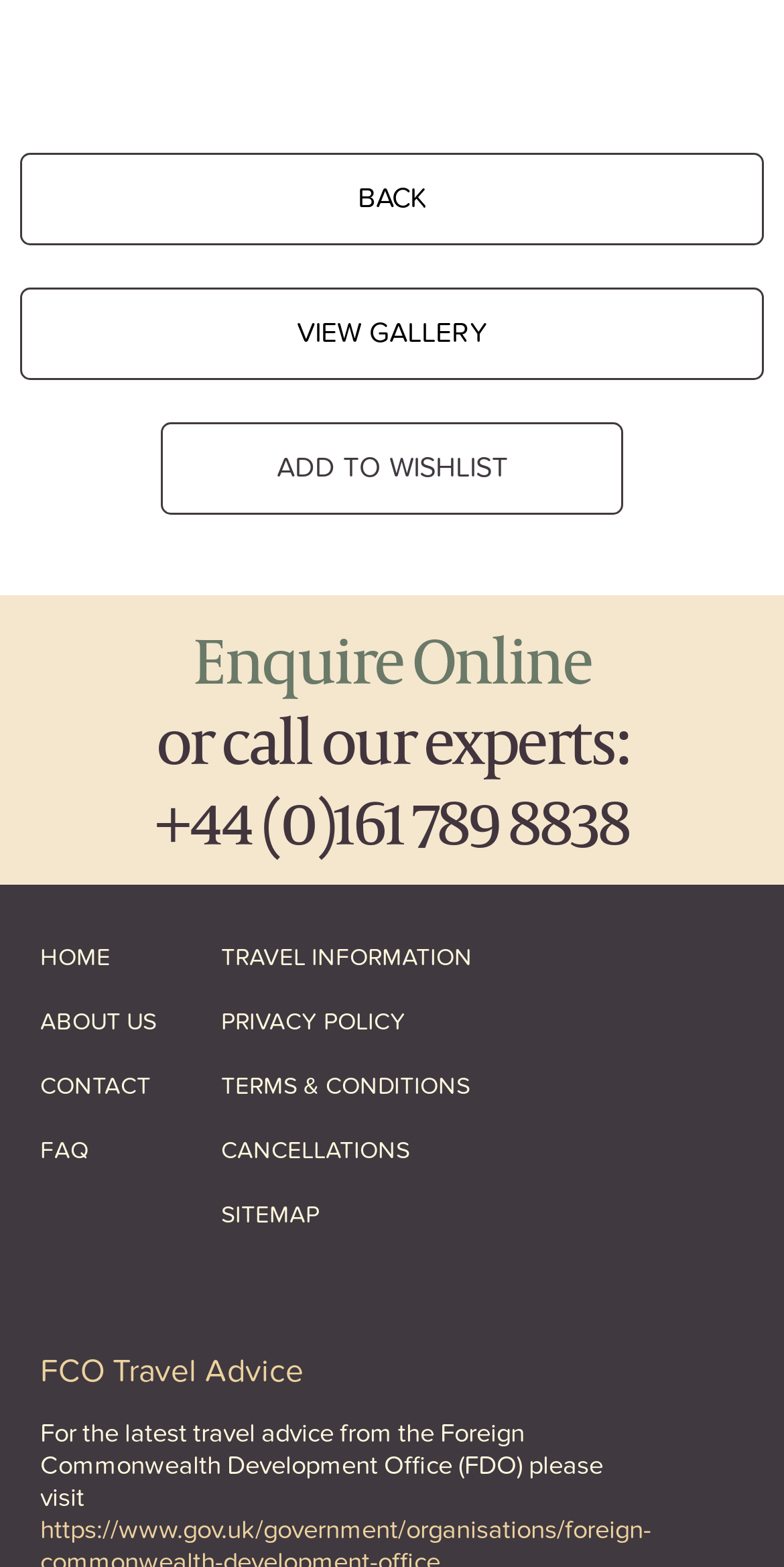What is the current status of the wishlist?
Analyze the image and deliver a detailed answer to the question.

The heading at the top of the page indicates that an item has been added to the wishlist, which suggests that the user has successfully added an item to their wishlist.